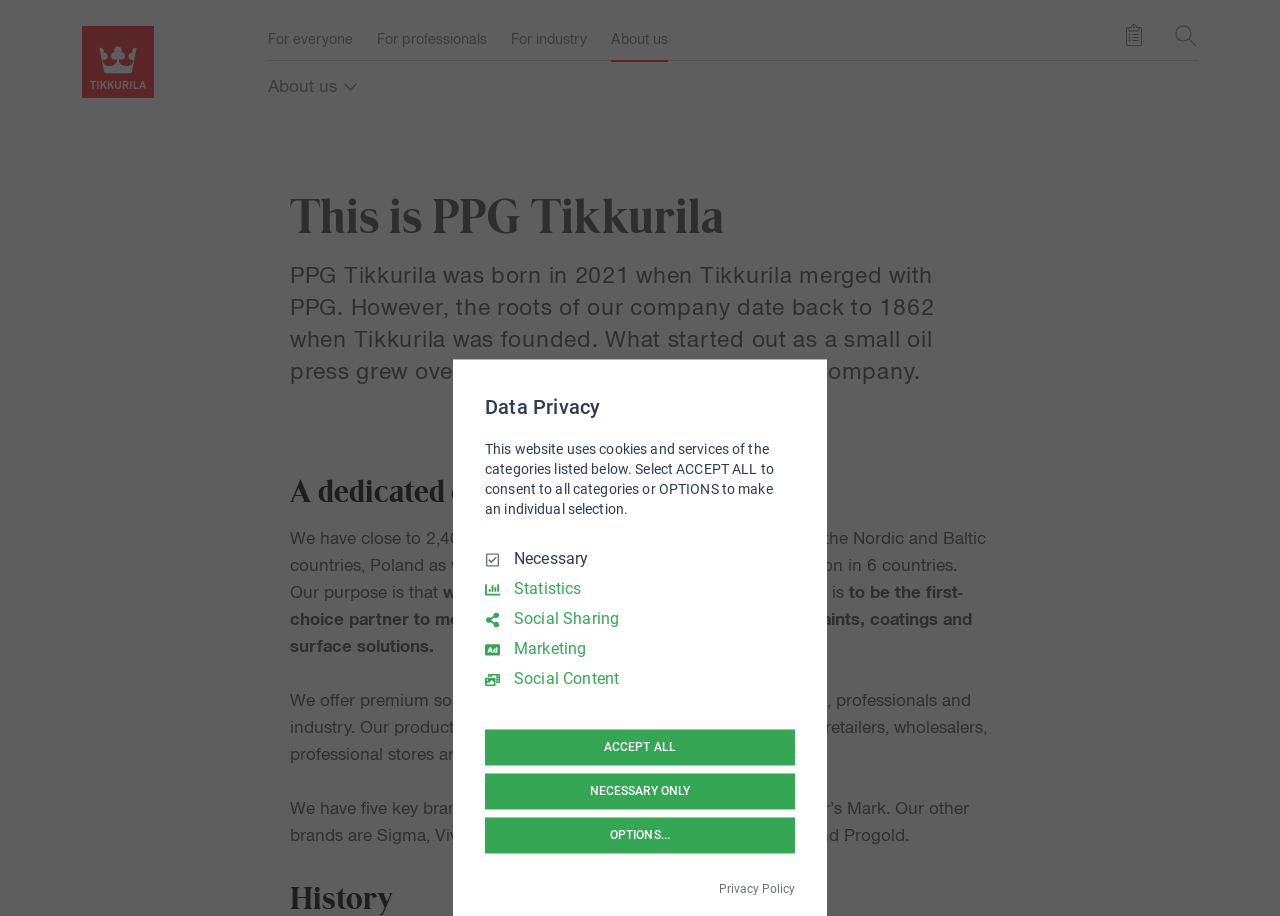Pinpoint the bounding box coordinates of the element you need to click to execute the following instruction: "Read the 'Privacy Policy'". The bounding box should be represented by four float numbers between 0 and 1, in the format [left, top, right, bottom].

[0.562, 0.965, 0.621, 0.978]